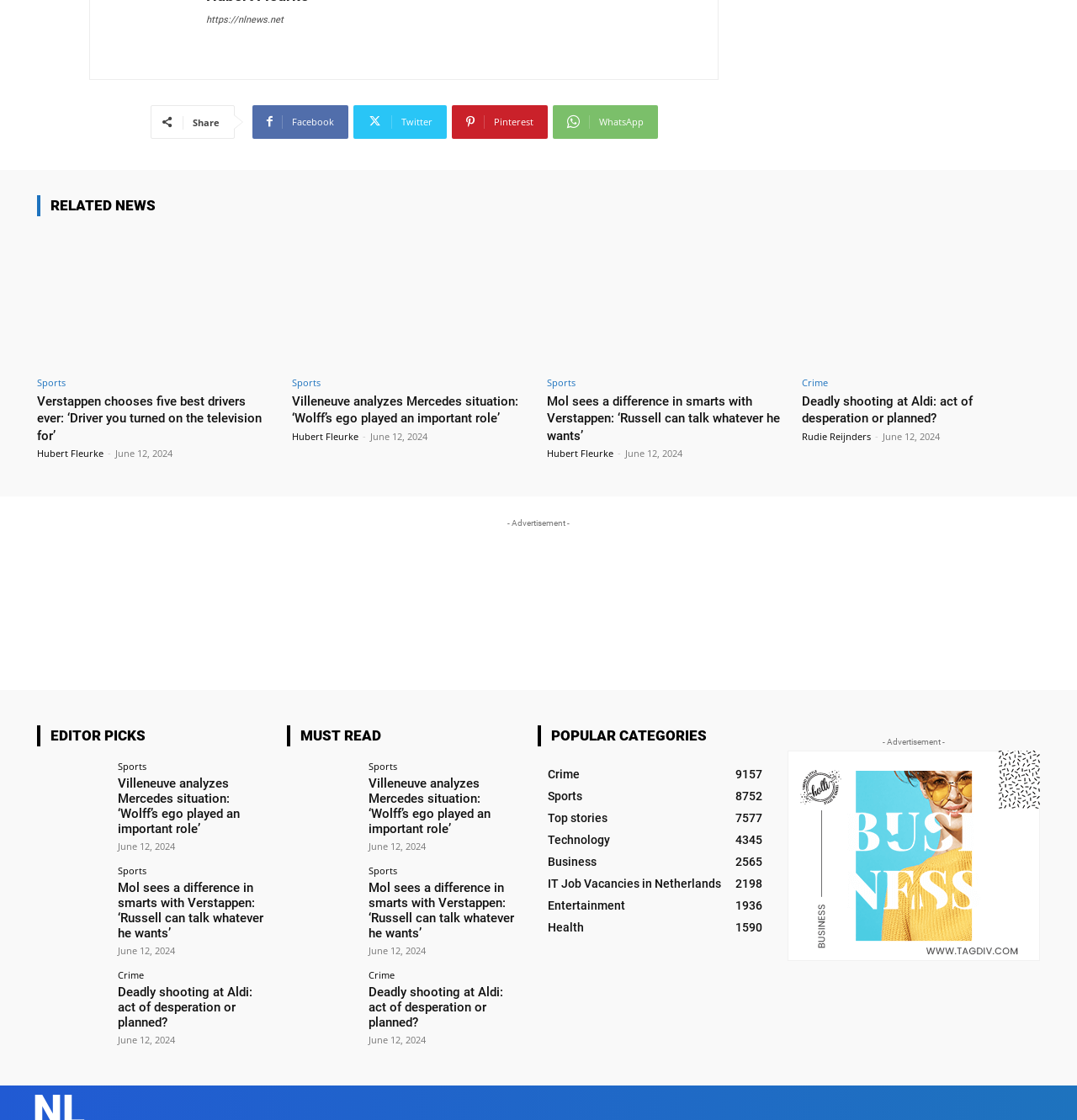Give a concise answer using only one word or phrase for this question:
What is the purpose of the links with Facebook, Twitter, Pinterest, and WhatsApp icons?

Share